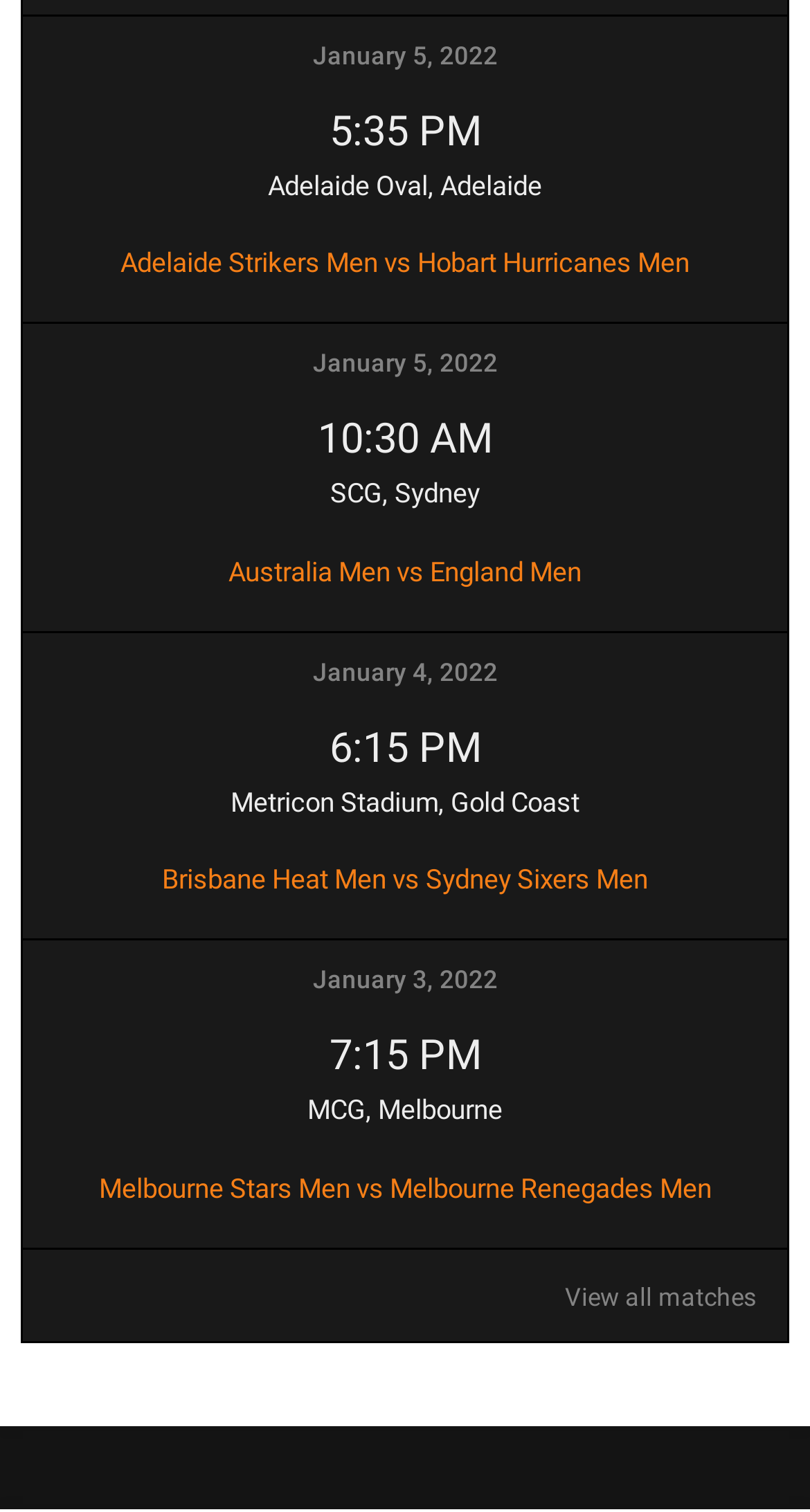Please identify the bounding box coordinates of the element I should click to complete this instruction: 'View match details of Australia Men vs England Men'. The coordinates should be given as four float numbers between 0 and 1, like this: [left, top, right, bottom].

[0.282, 0.368, 0.718, 0.388]